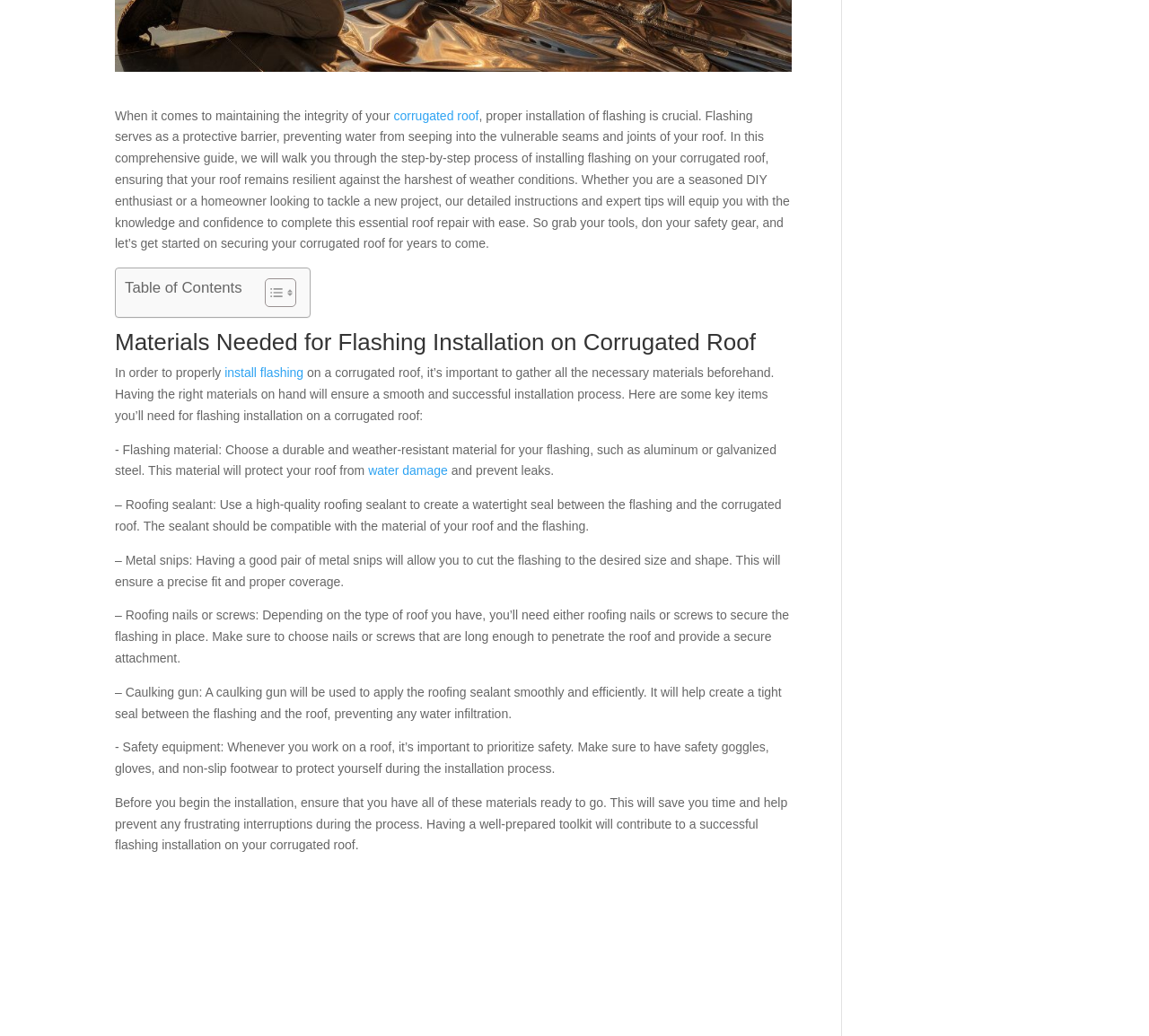Given the element description: "Toggle", predict the bounding box coordinates of the UI element it refers to, using four float numbers between 0 and 1, i.e., [left, top, right, bottom].

[0.218, 0.268, 0.254, 0.297]